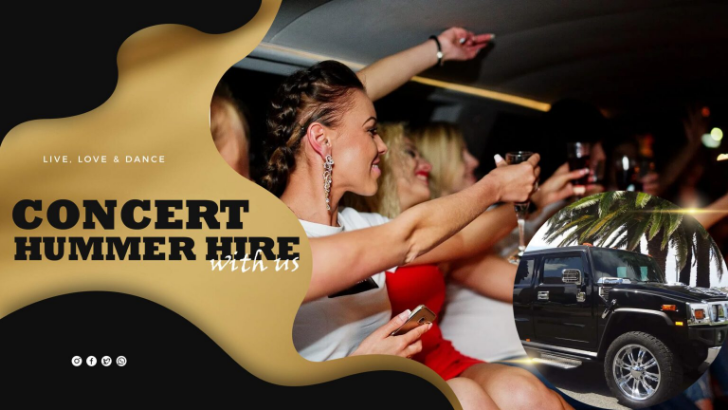Give a one-word or one-phrase response to the question: 
What is the purpose of the bold text?

To emphasize the service